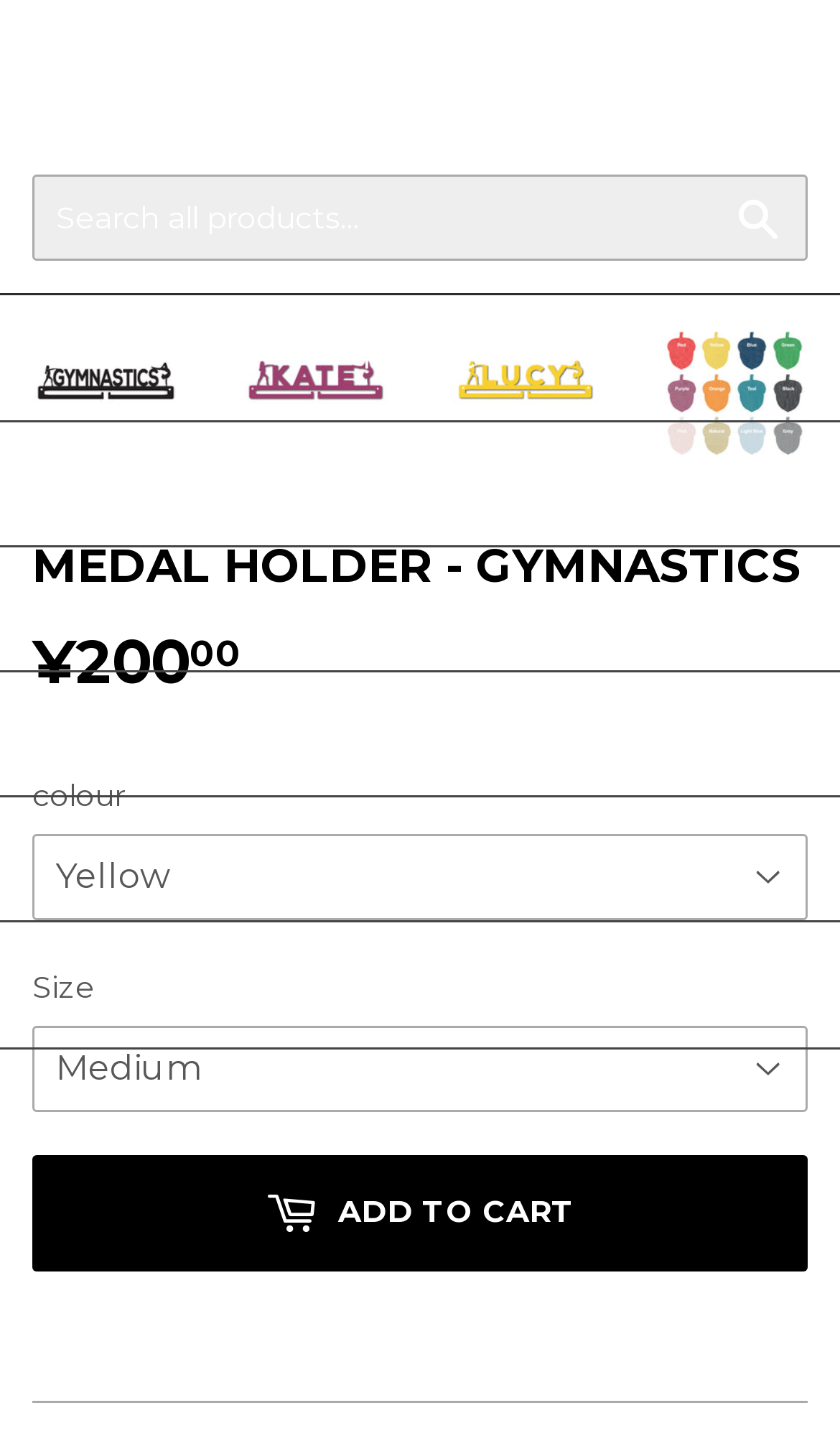Using the webpage screenshot and the element description Home, determine the bounding box coordinates. Specify the coordinates in the format (top-left x, top-left y, bottom-right x, bottom-right y) with values ranging from 0 to 1.

[0.0, 0.206, 1.0, 0.292]